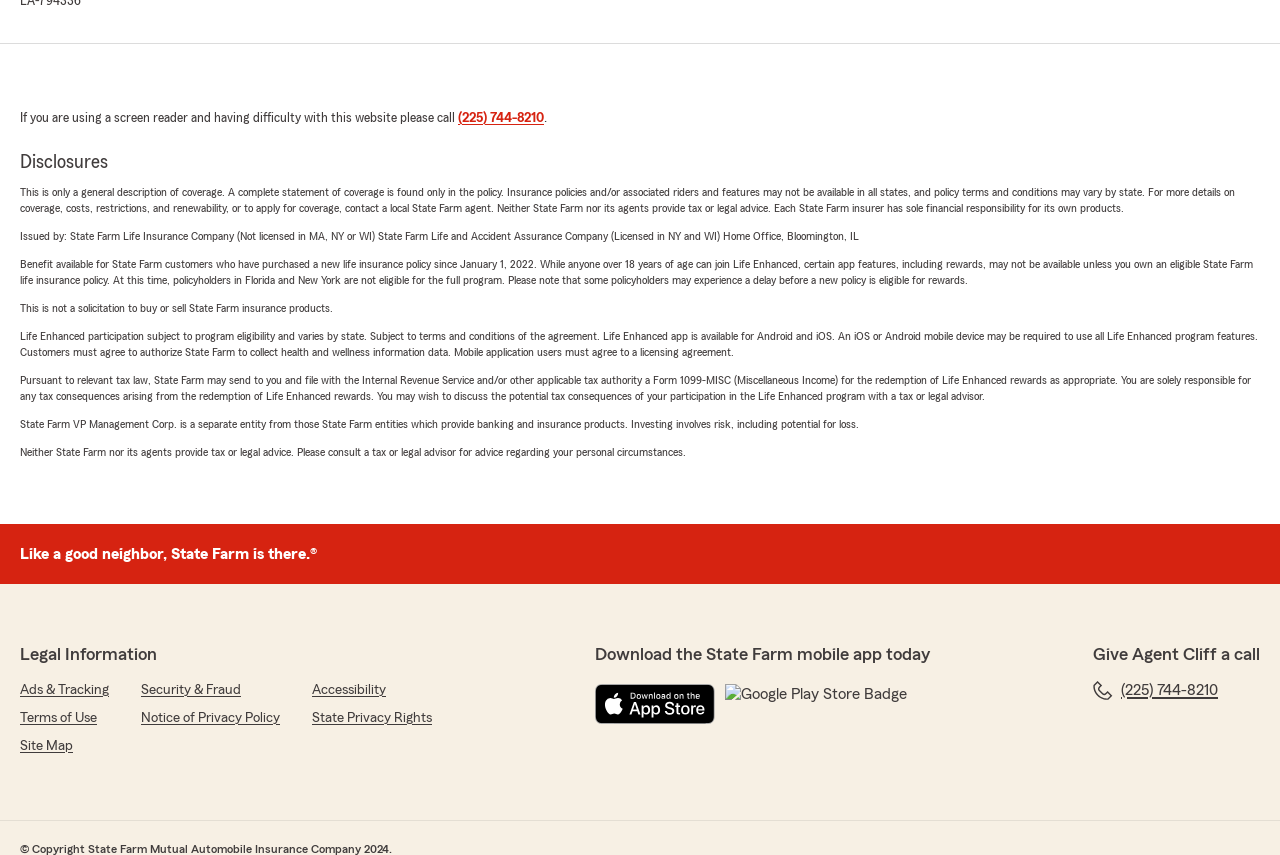Please determine the bounding box coordinates of the element to click on in order to accomplish the following task: "Get it on Google Play". Ensure the coordinates are four float numbers ranging from 0 to 1, i.e., [left, top, right, bottom].

[0.566, 0.8, 0.708, 0.847]